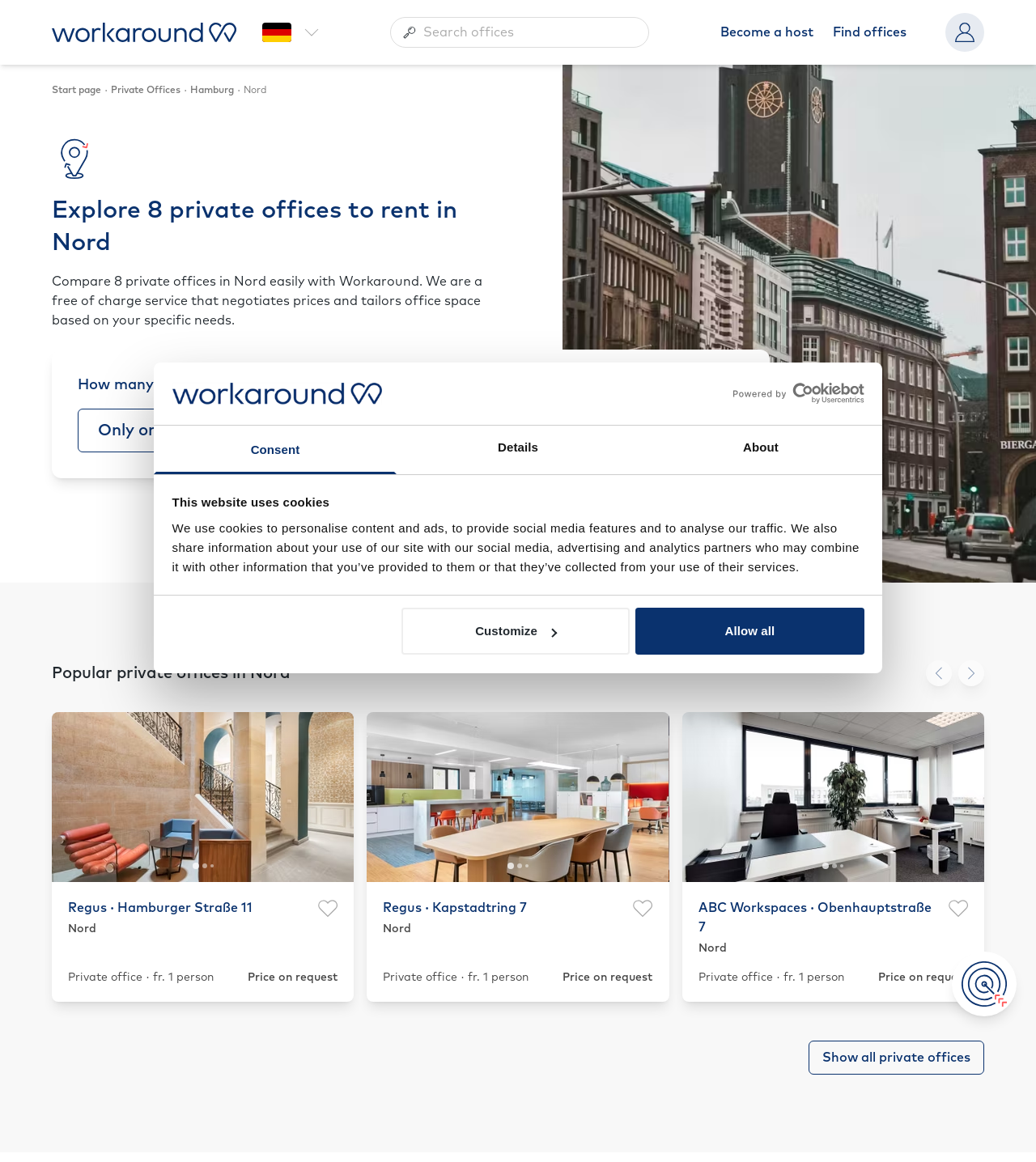Find the bounding box coordinates of the element to click in order to complete this instruction: "Search for offices". The bounding box coordinates must be four float numbers between 0 and 1, denoted as [left, top, right, bottom].

[0.377, 0.015, 0.627, 0.041]